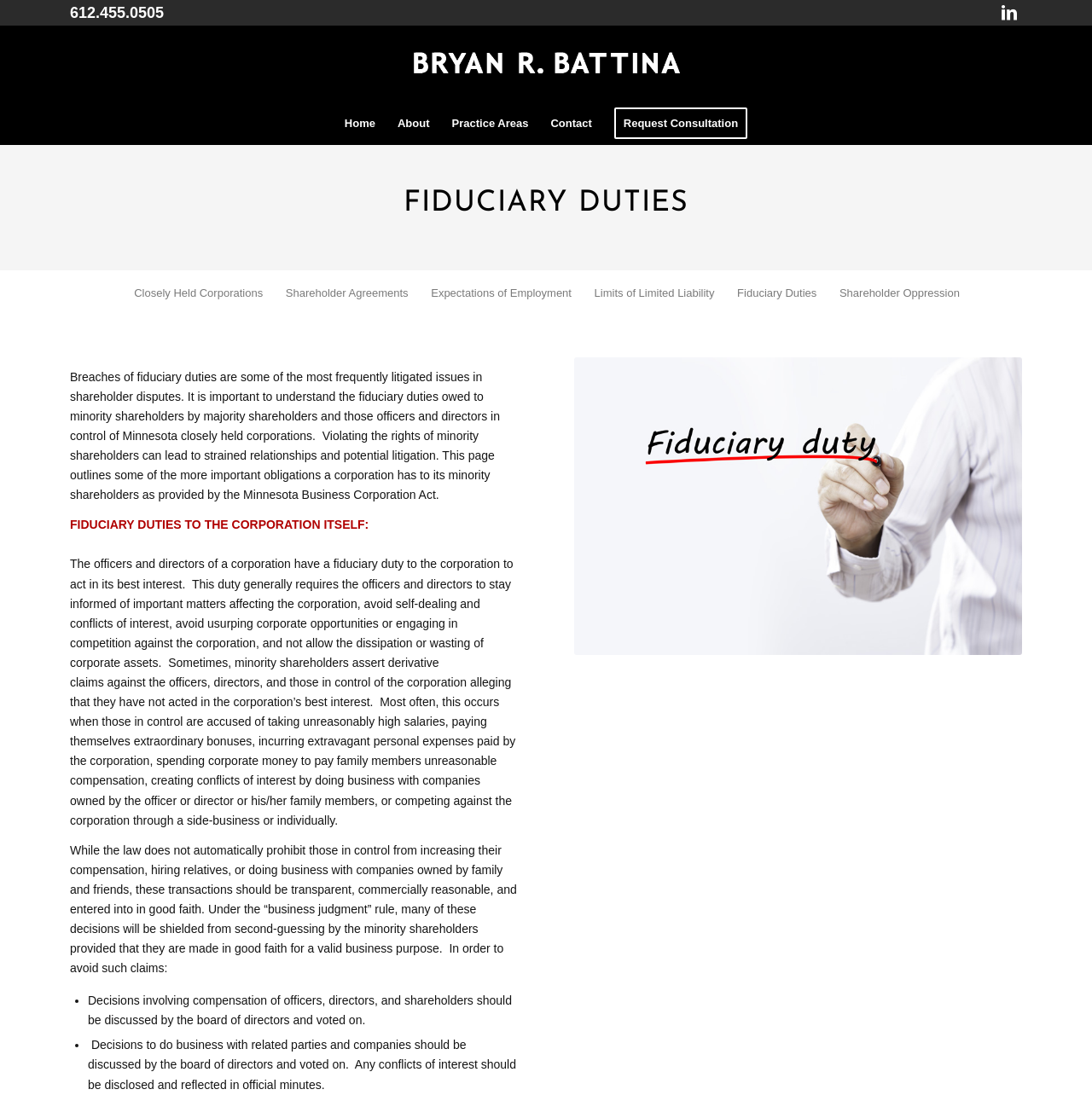Generate a thorough caption that explains the contents of the webpage.

This webpage is about Fiduciary Duties, specifically in the context of closely held corporations in Minnesota. At the top right corner, there is a link to LinkedIn and a phone number. Below that, there is a logo of Bryan R. Battina, an attorney. 

On the left side, there is a vertical menu with five items: Home, About, Practice Areas, Contact, and Request Consultation. 

The main content of the page is divided into two sections. The first section has a heading "FIDUCIARY DUTIES" and provides an overview of the importance of understanding fiduciary duties in shareholder disputes. 

Below that, there are five menu items: Closely Held Corporations, Shareholder Agreements, Expectations of Employment, Limits of Limited Liability, and Fiduciary Duties. Each of these menu items has a corresponding link.

The second section of the main content provides more detailed information about fiduciary duties, including the duties owed to minority shareholders by majority shareholders and those in control of the corporation. It explains that breaching these duties can lead to strained relationships and potential litigation. 

The text then outlines the fiduciary duties to the corporation itself, including the duty to act in its best interest, stay informed, avoid self-dealing and conflicts of interest, and not waste corporate assets. It also discusses derivative claims that minority shareholders may assert against officers, directors, and those in control of the corporation.

Finally, the webpage provides some advice on how to avoid such claims, including making transparent and commercially reasonable decisions, and disclosing conflicts of interest. There is also an image on the right side of the page, but its content is not described.